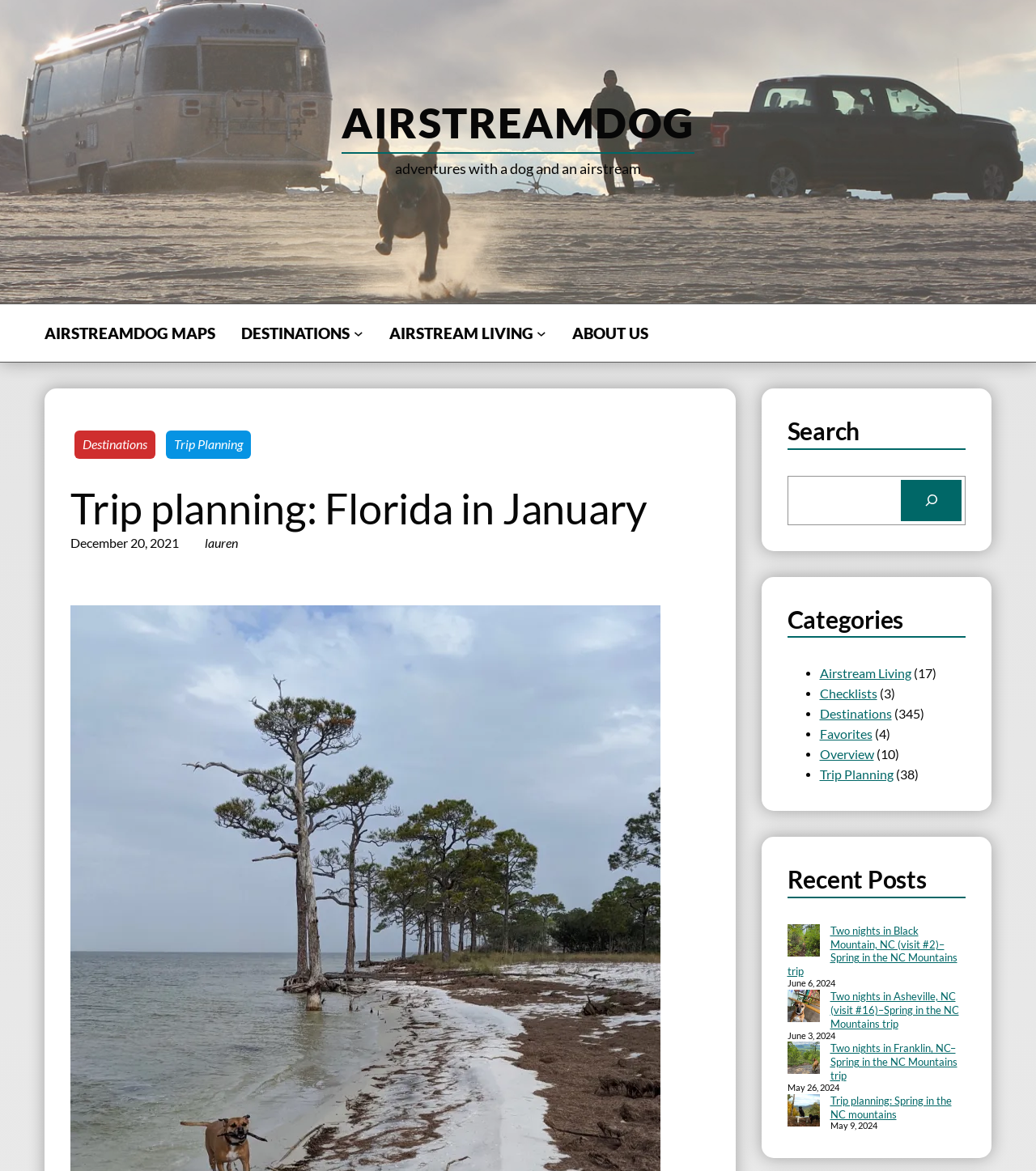Specify the bounding box coordinates for the region that must be clicked to perform the given instruction: "Go to AIRSTREAMDOG MAPS".

[0.043, 0.274, 0.208, 0.295]